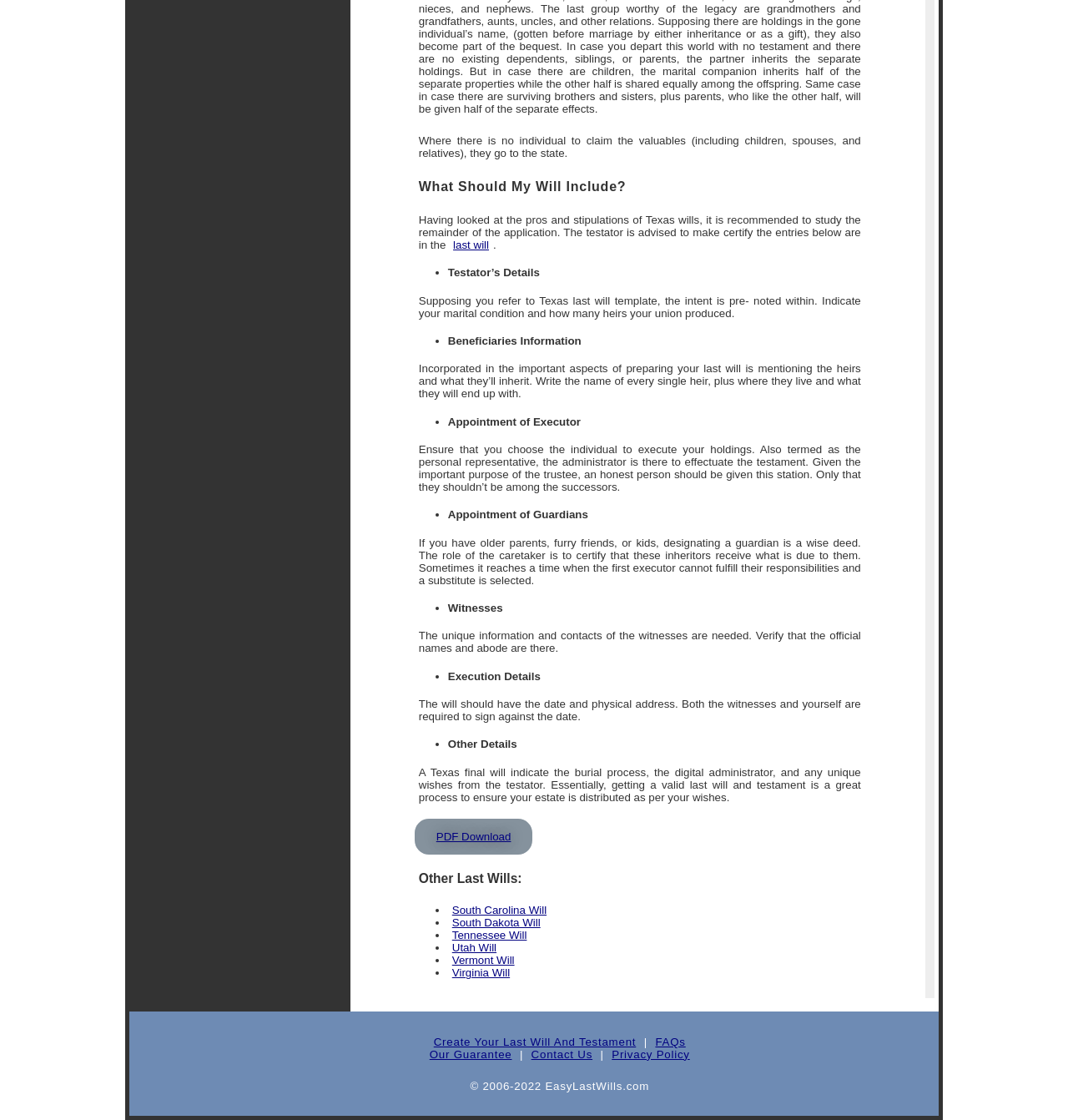Please provide a short answer using a single word or phrase for the question:
What should be included in a Texas last will?

Testator’s Details, Beneficiaries Information, etc.